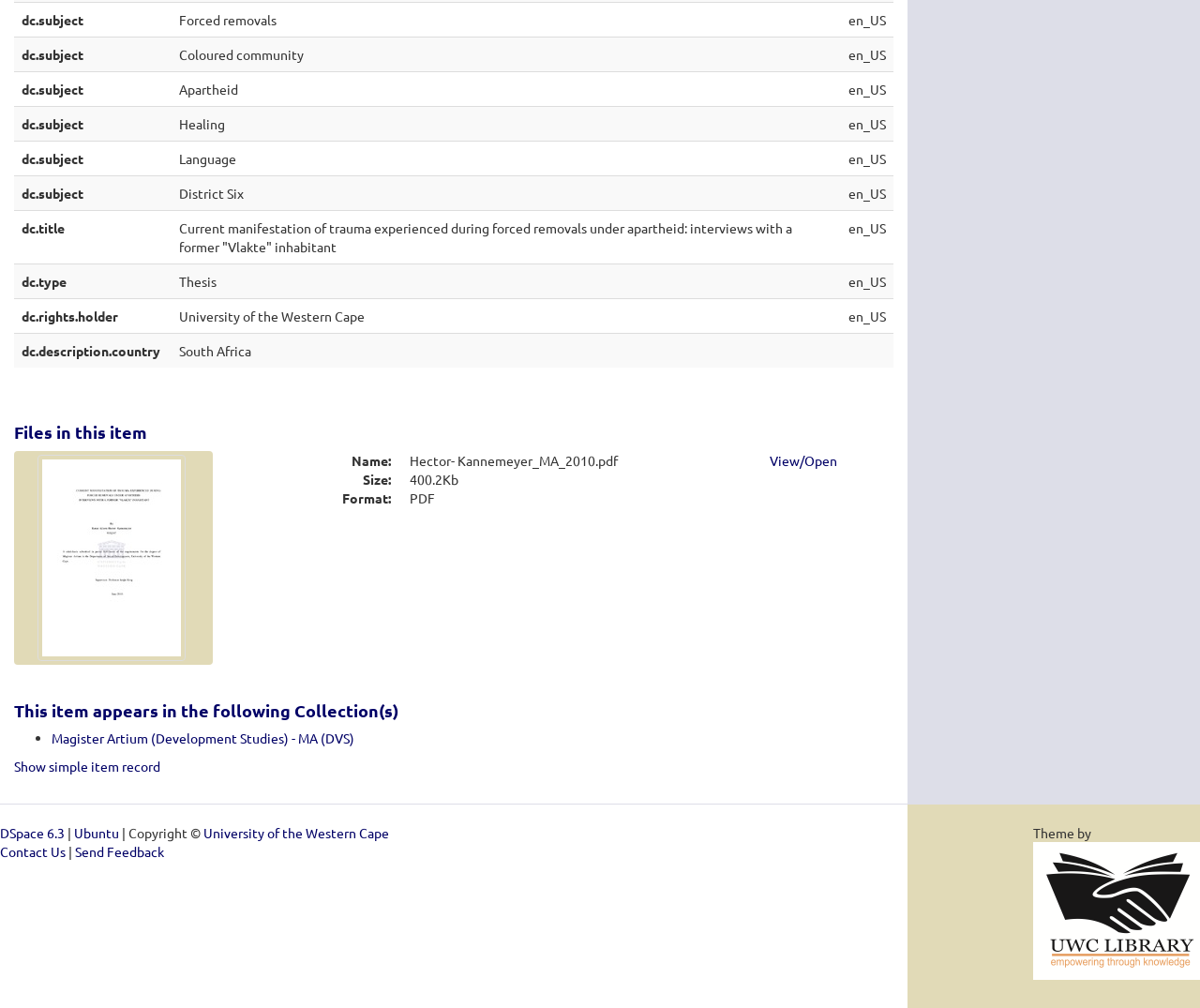Using the description "Show simple item record", predict the bounding box of the relevant HTML element.

[0.012, 0.751, 0.134, 0.768]